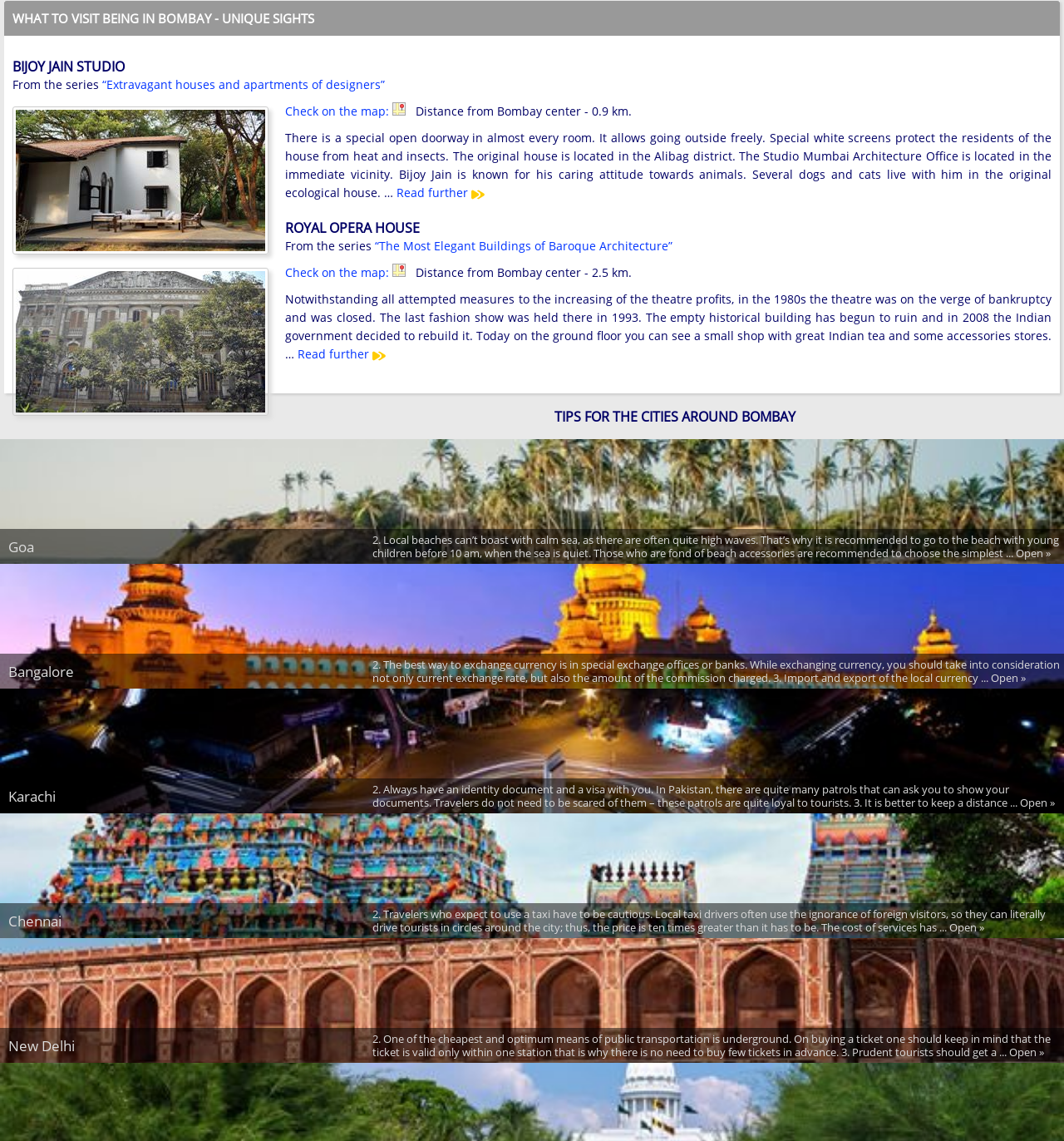Determine the bounding box coordinates for the area that needs to be clicked to fulfill this task: "Read about Bijoy Jain Studio". The coordinates must be given as four float numbers between 0 and 1, i.e., [left, top, right, bottom].

[0.096, 0.067, 0.362, 0.081]